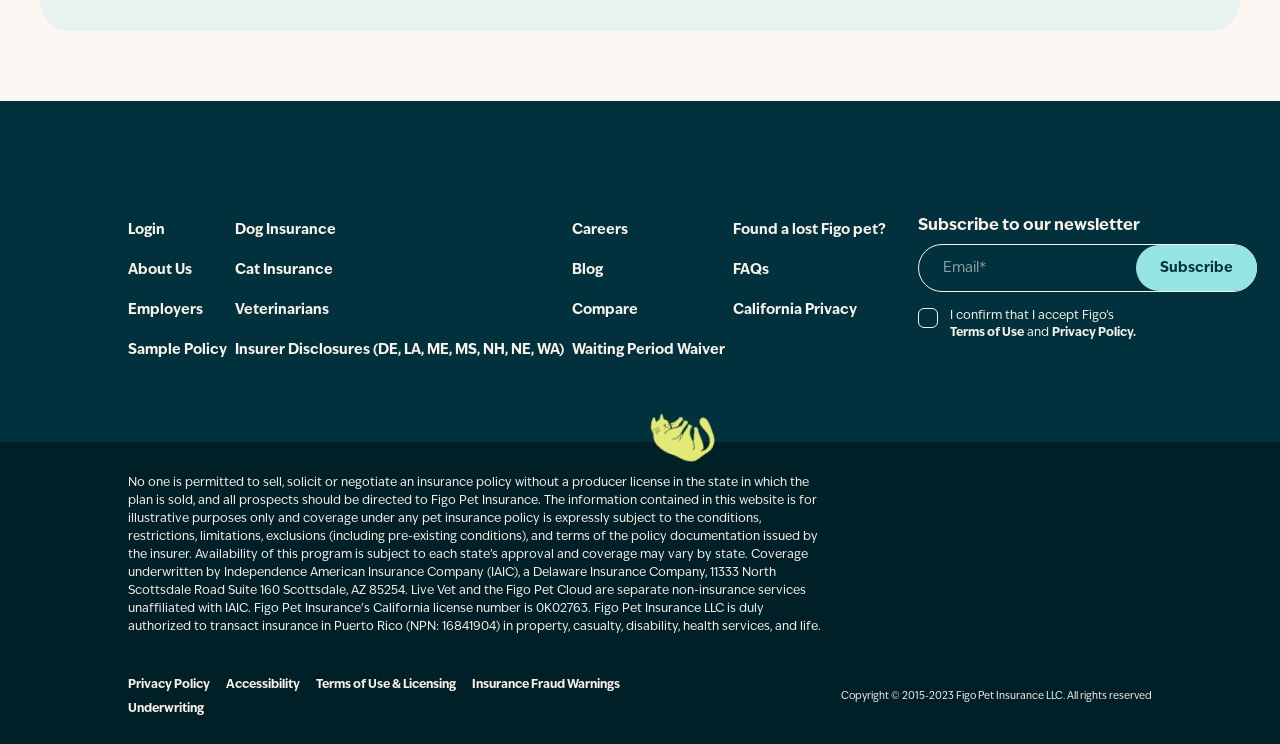Determine the bounding box for the described UI element: "title="opens in a new window"".

[0.788, 0.638, 0.825, 0.702]